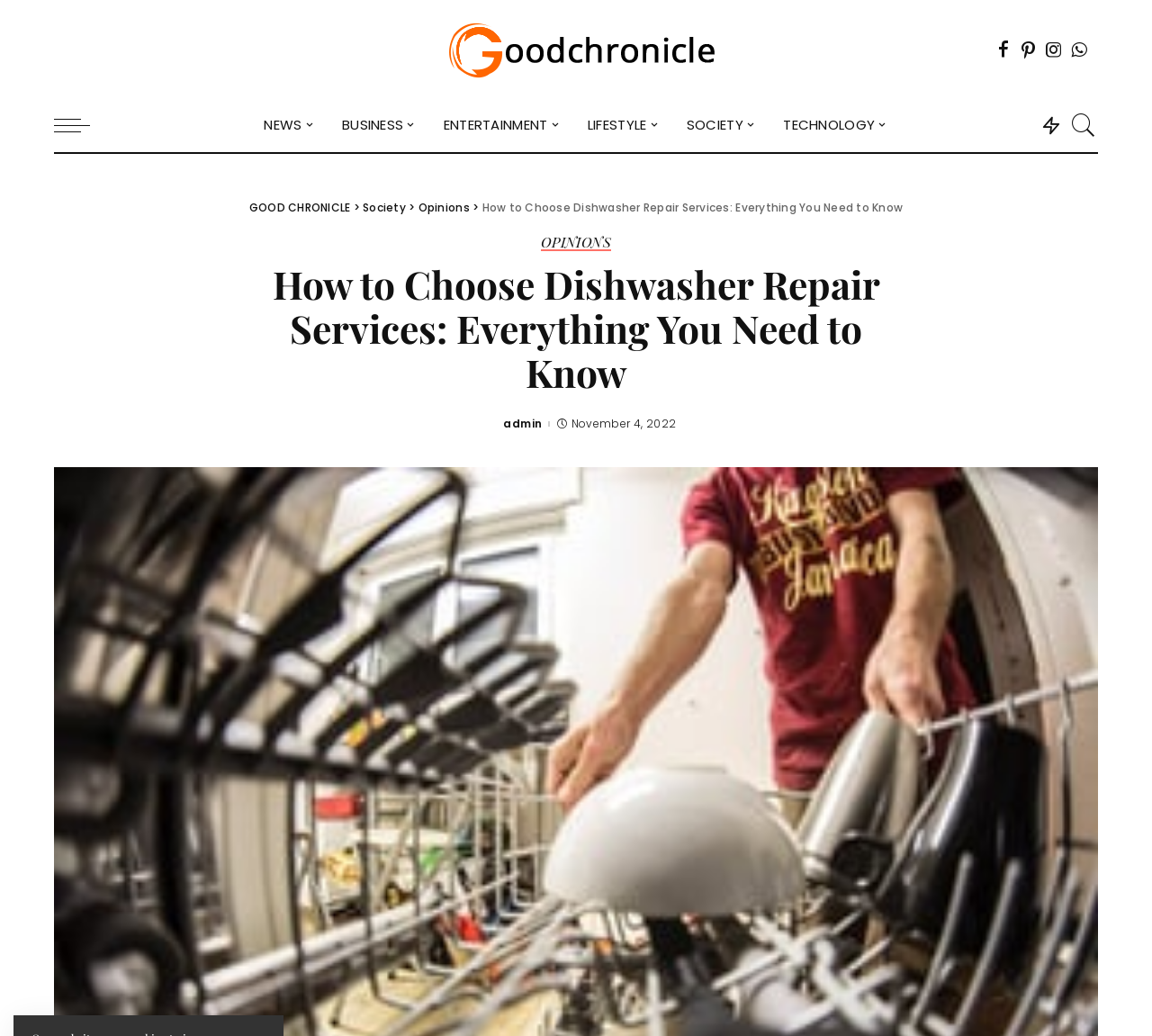Please identify the bounding box coordinates of the area that needs to be clicked to fulfill the following instruction: "Click on 'Contacto'."

None